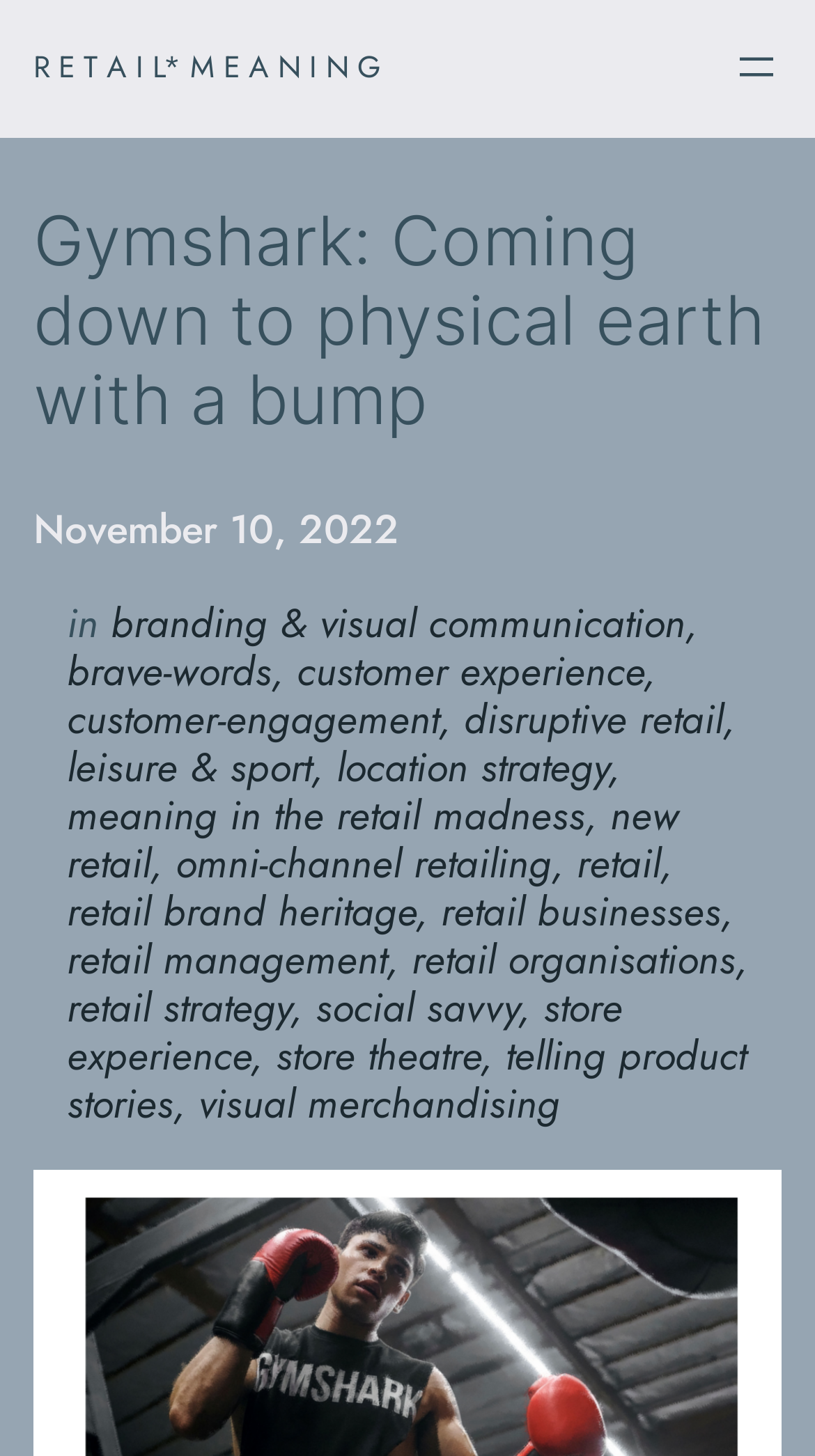Given the description: "leisure & sport", determine the bounding box coordinates of the UI element. The coordinates should be formatted as four float numbers between 0 and 1, [left, top, right, bottom].

[0.082, 0.507, 0.382, 0.547]